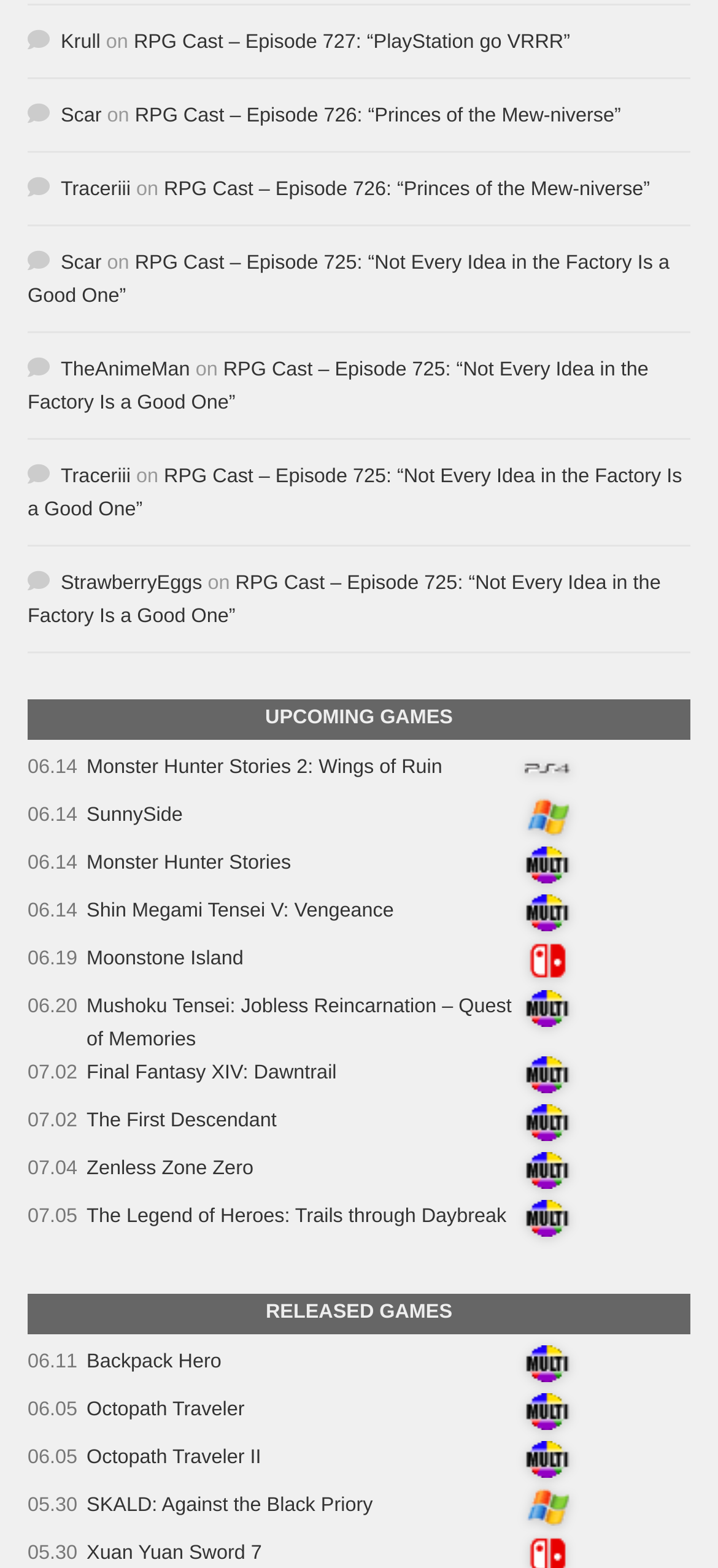Could you specify the bounding box coordinates for the clickable section to complete the following instruction: "Check the release date of The Legend of Heroes: Trails through Daybreak"?

[0.038, 0.769, 0.108, 0.783]